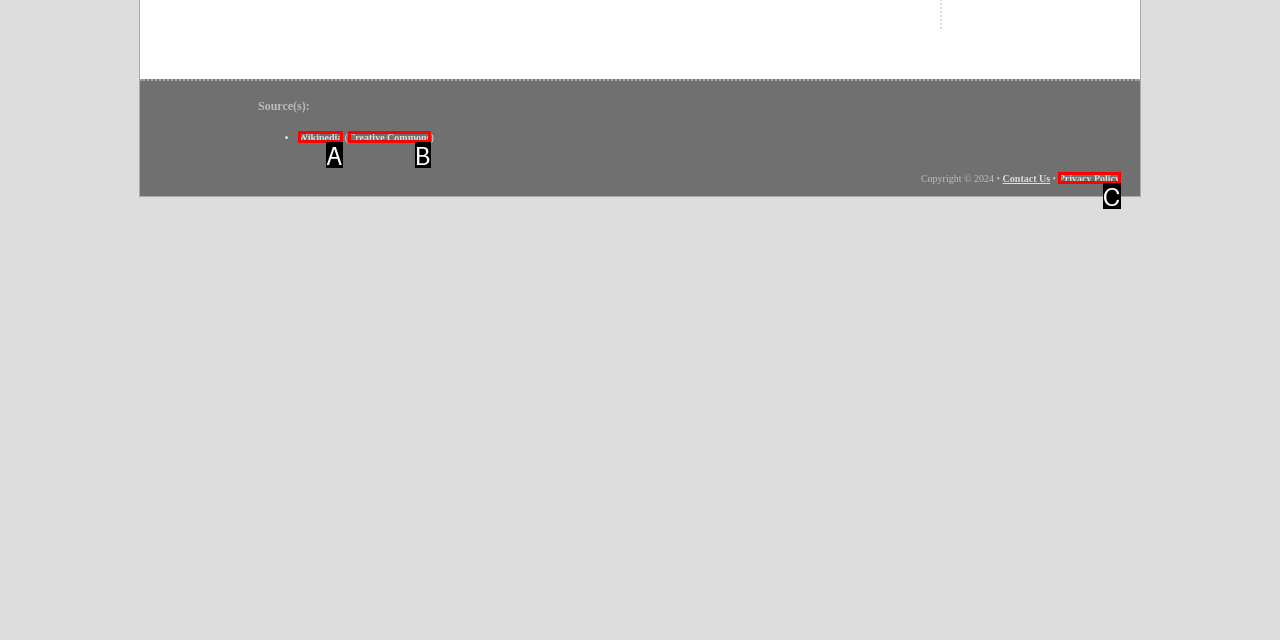From the given choices, determine which HTML element matches the description: Creative Commons. Reply with the appropriate letter.

B